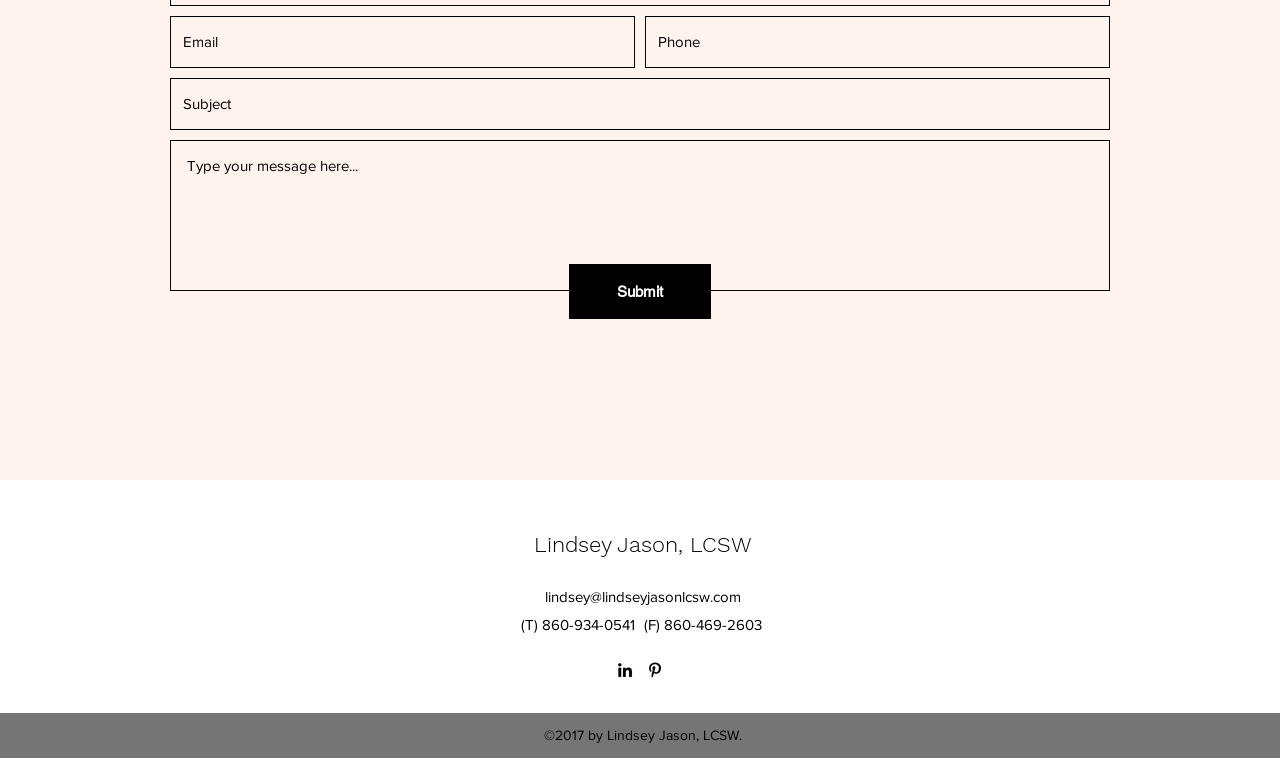Predict the bounding box coordinates of the UI element that matches this description: "lindsey@lindseyjasonlcsw.com". The coordinates should be in the format [left, top, right, bottom] with each value between 0 and 1.

[0.426, 0.774, 0.579, 0.796]